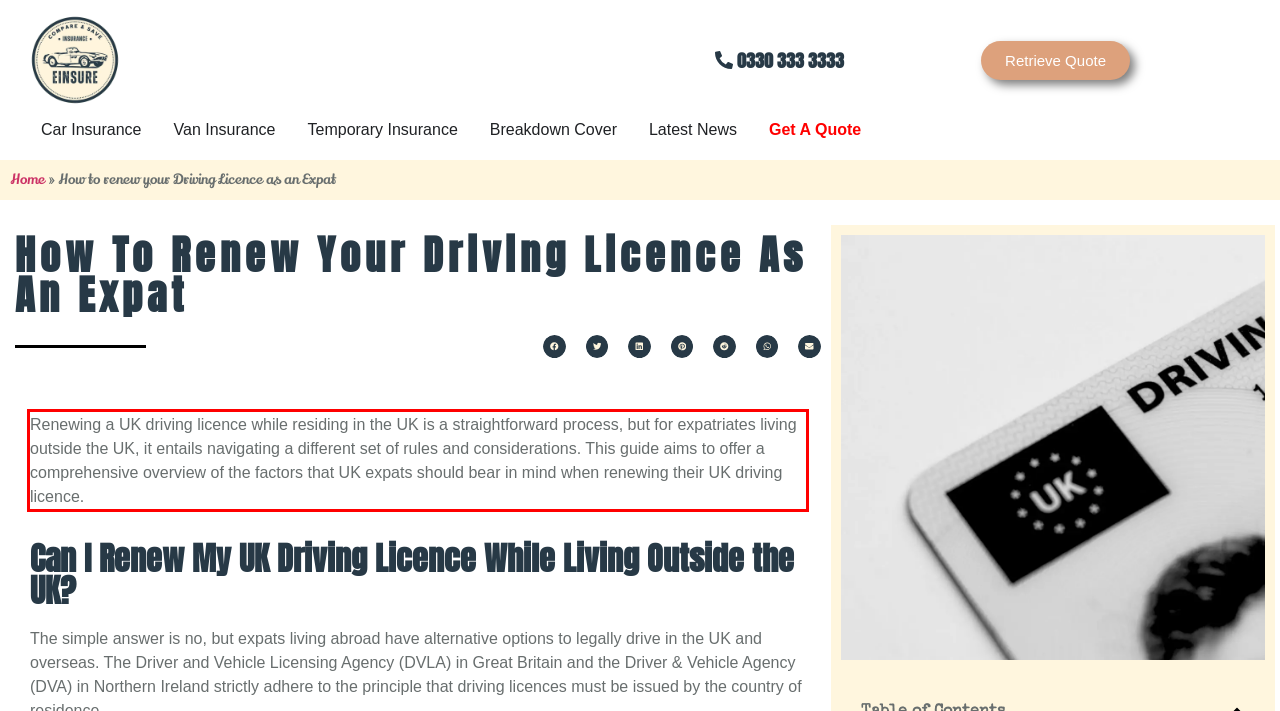You have a webpage screenshot with a red rectangle surrounding a UI element. Extract the text content from within this red bounding box.

Renewing a UK driving licence while residing in the UK is a straightforward process, but for expatriates living outside the UK, it entails navigating a different set of rules and considerations. This guide aims to offer a comprehensive overview of the factors that UK expats should bear in mind when renewing their UK driving licence.